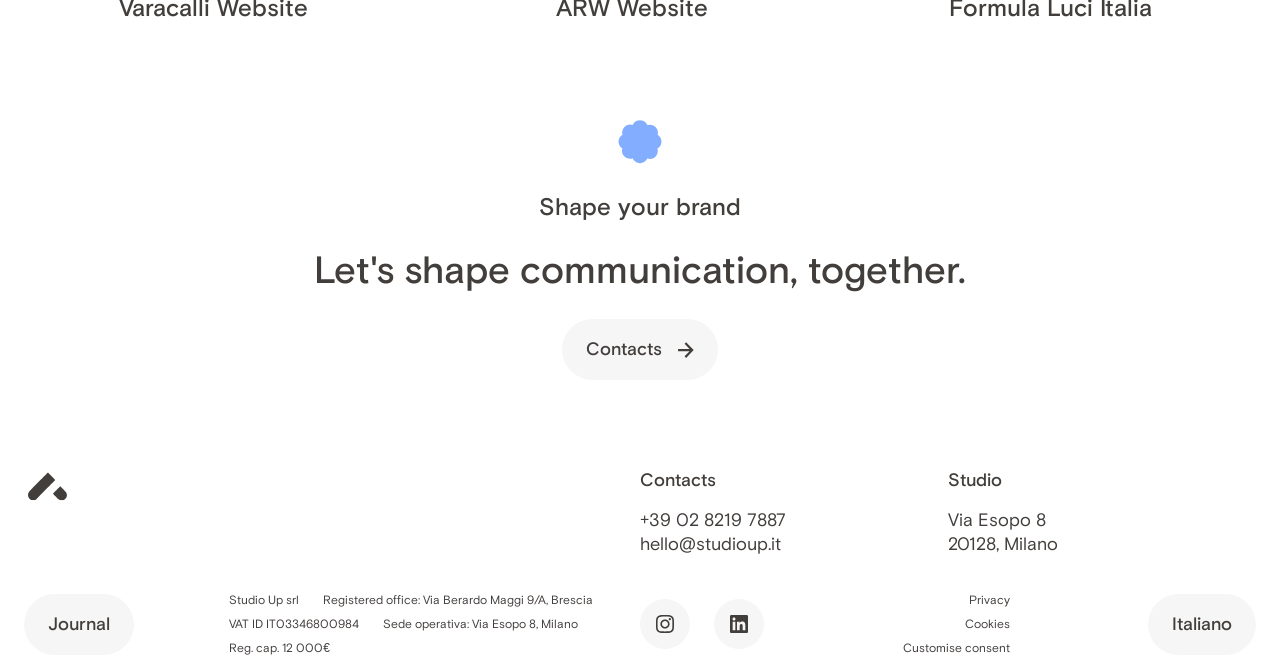Give a one-word or one-phrase response to the question: 
What is the address of the operational headquarters?

Via Esopo 8, Milano